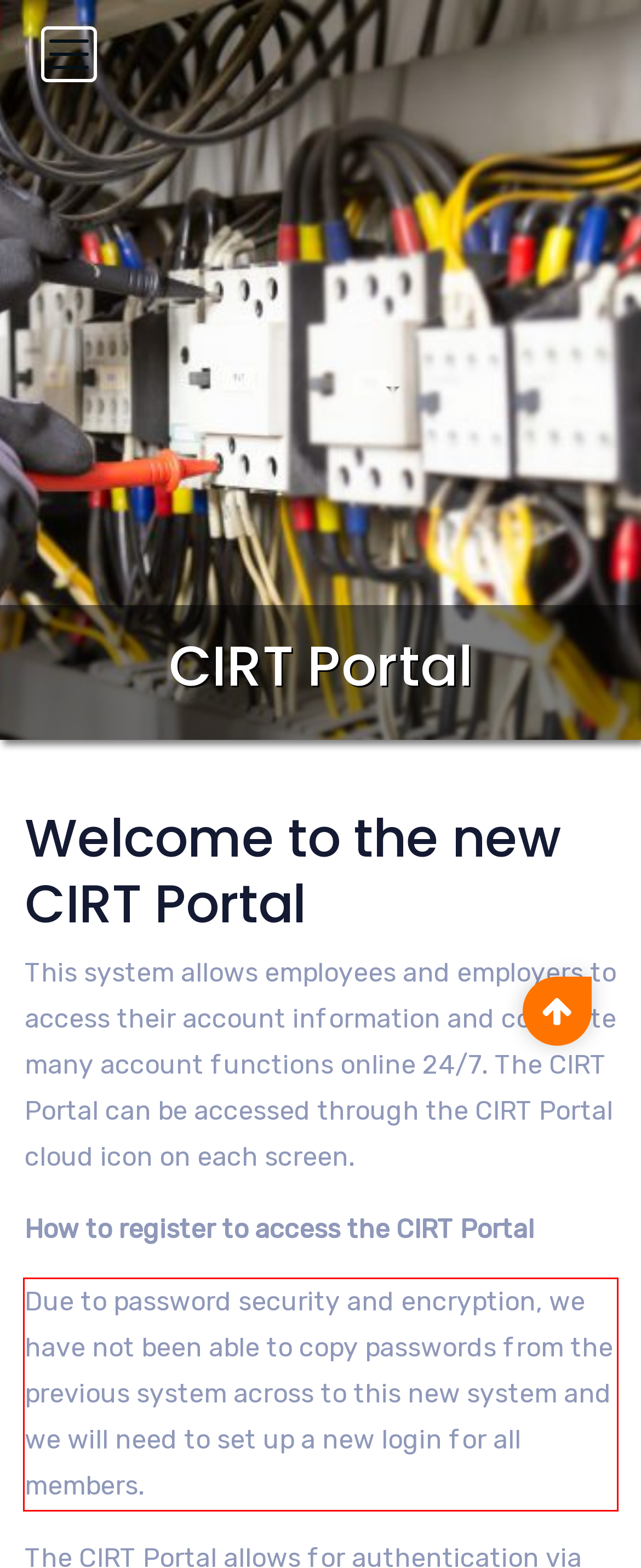Look at the webpage screenshot and recognize the text inside the red bounding box.

Due to password security and encryption, we have not been able to copy passwords from the previous system across to this new system and we will need to set up a new login for all members.